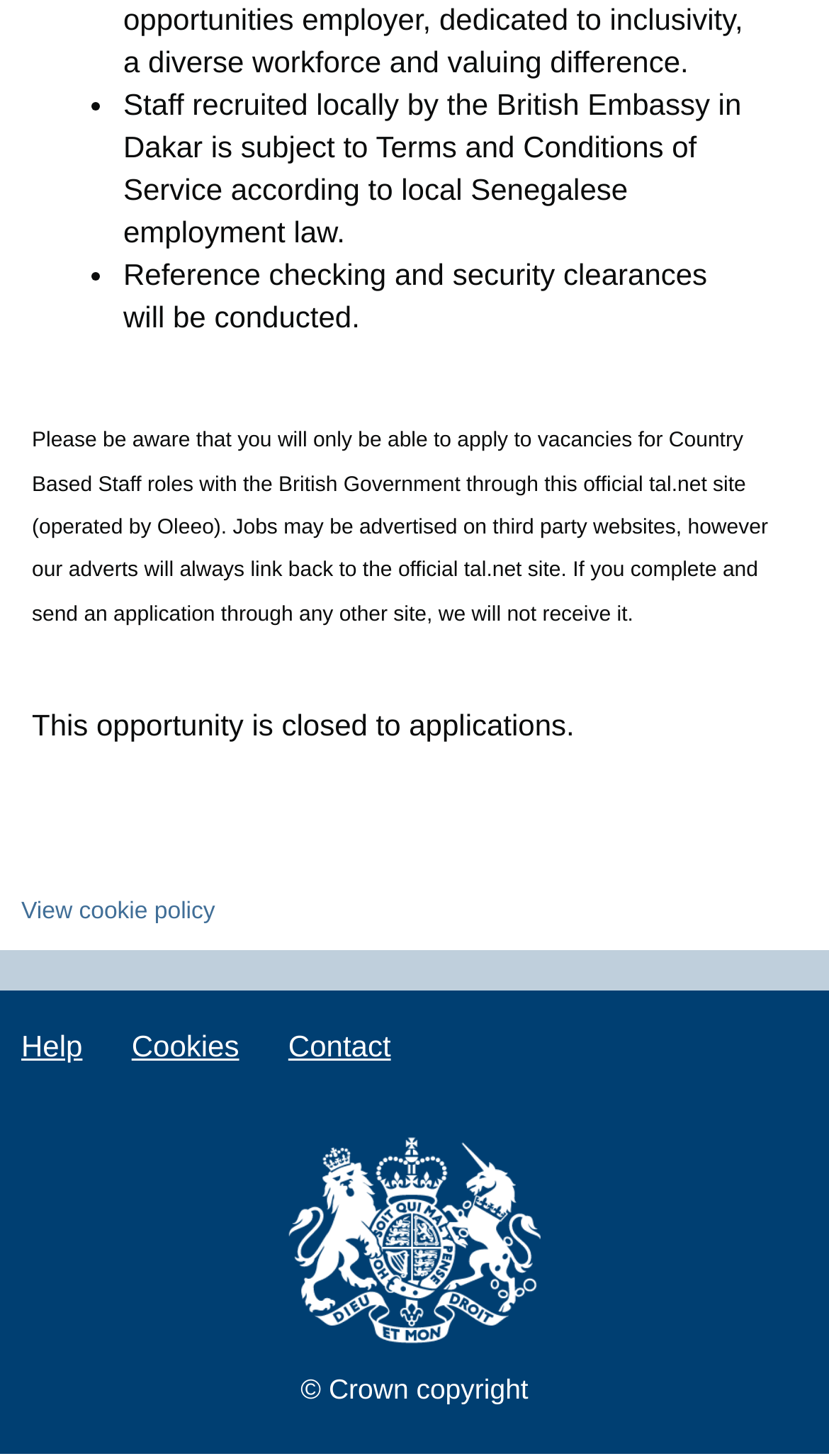Use a single word or phrase to answer the following:
What is the copyright holder of the website content?

Crown